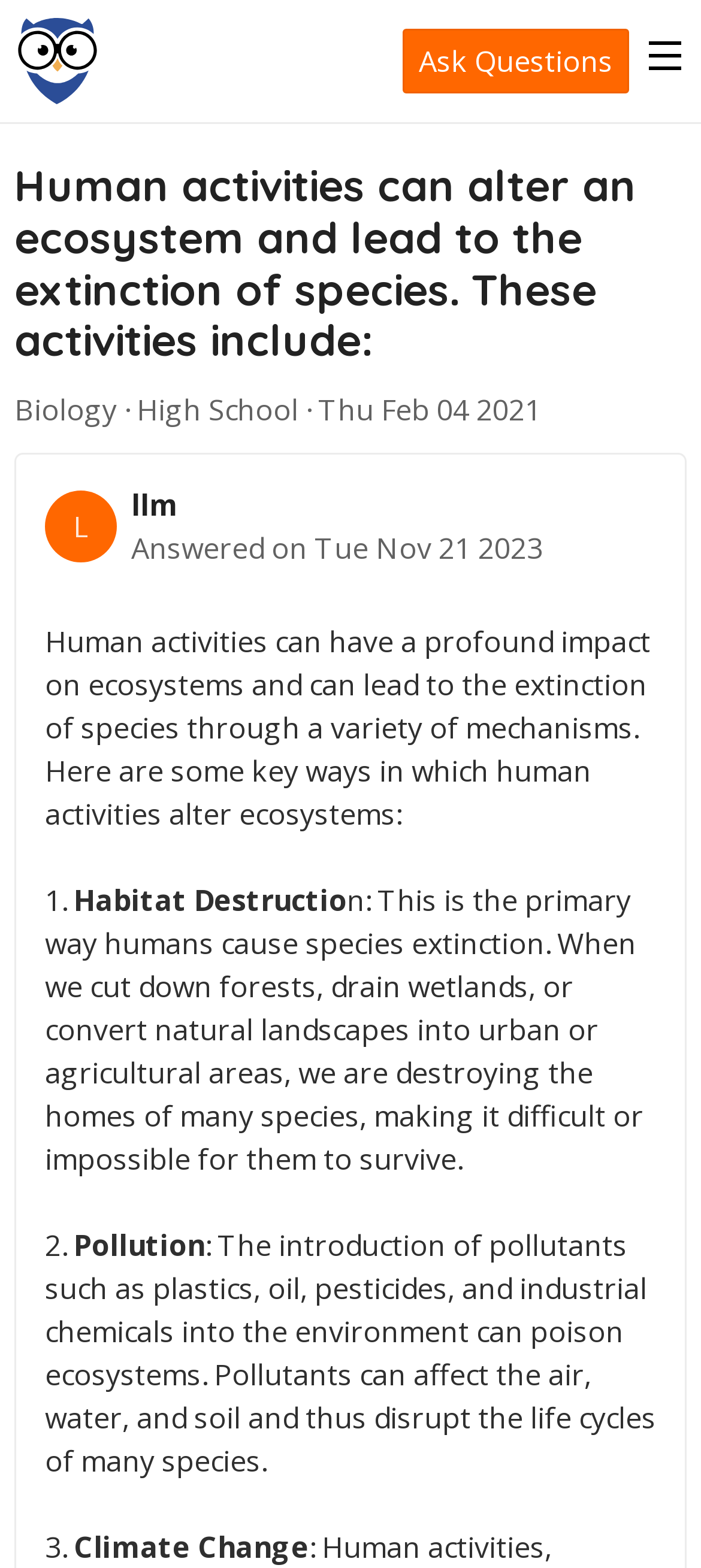What is the category of the article?
Based on the screenshot, give a detailed explanation to answer the question.

The category of the article can be determined by looking at the link 'Biology' which is located above the article, indicating that the article belongs to the biology category.